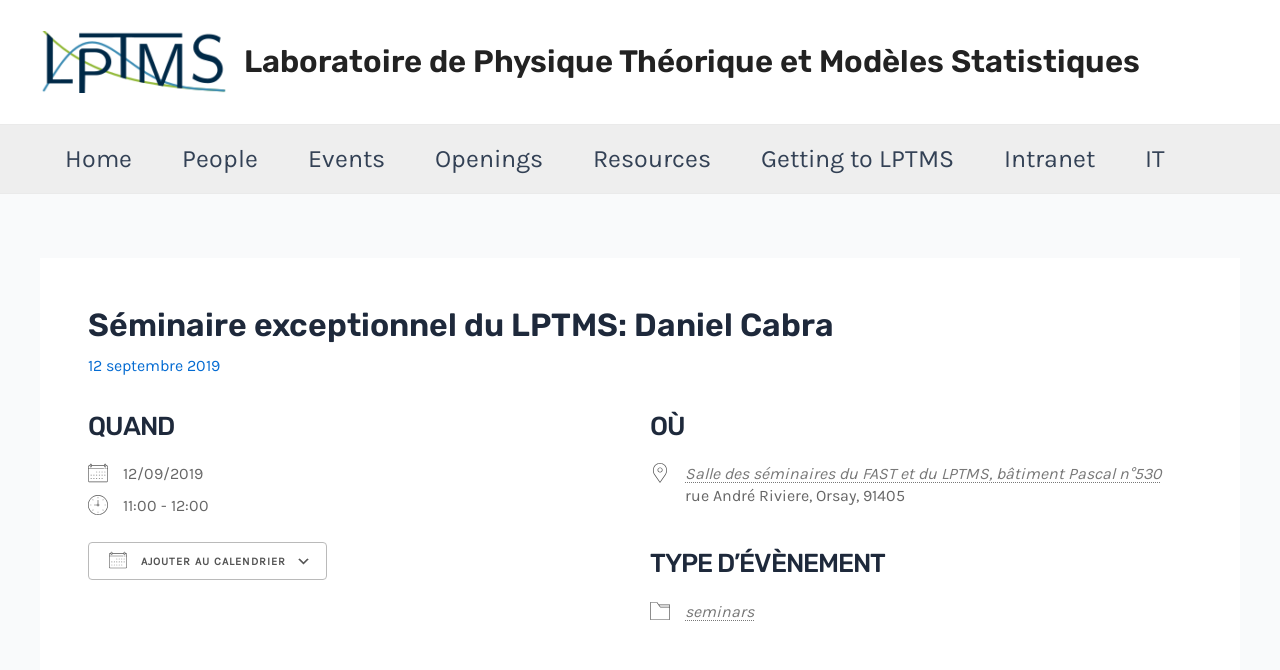Given the description of the UI element: "Events", predict the bounding box coordinates in the form of [left, top, right, bottom], with each value being a float between 0 and 1.

[0.221, 0.187, 0.32, 0.288]